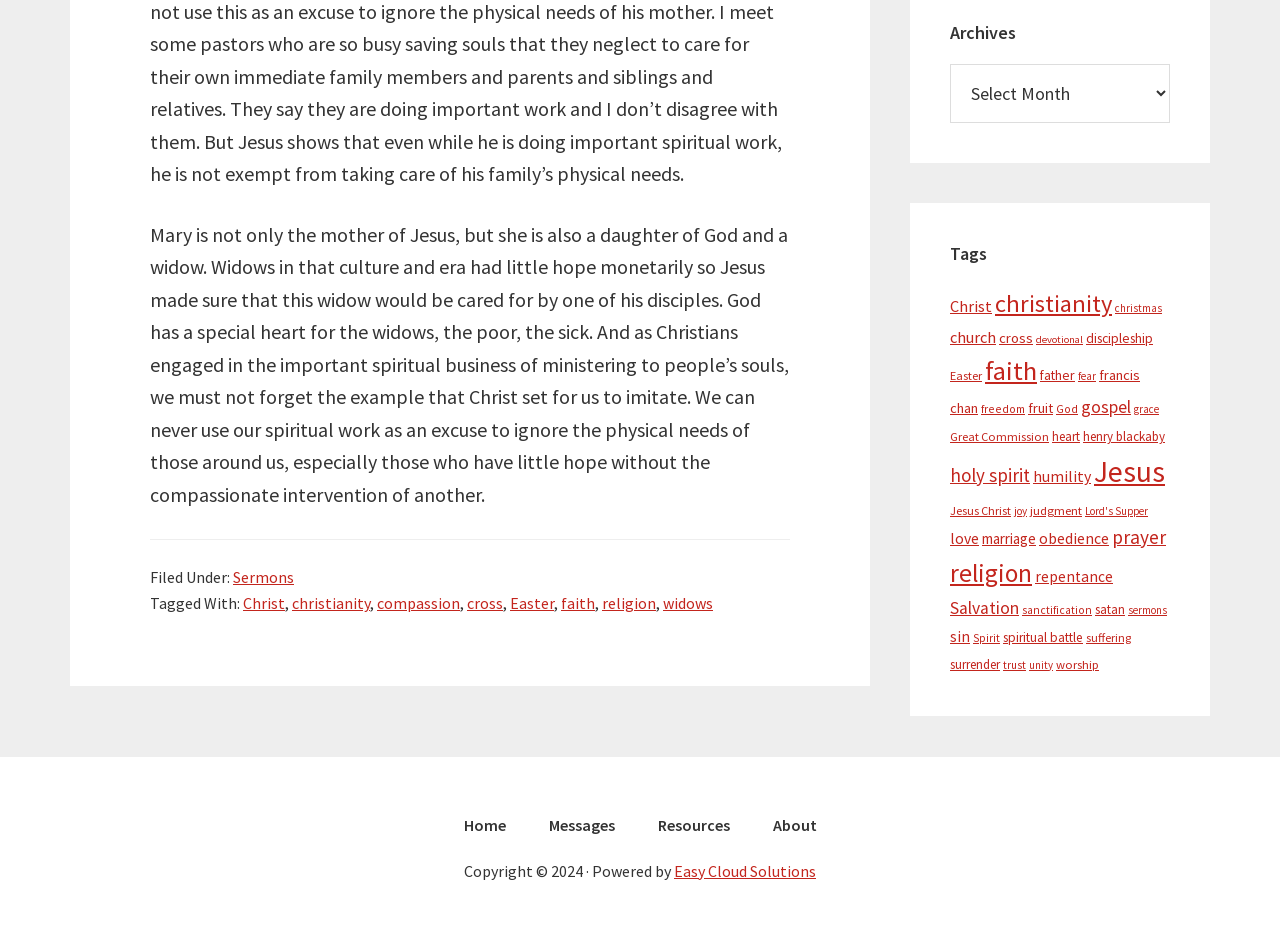What is the year of the copyright?
Based on the image, please offer an in-depth response to the question.

The year of the copyright is 2024, as indicated by the StaticText element with ID 47, which displays the copyright information 'Copyright © 2024 · Powered by'.